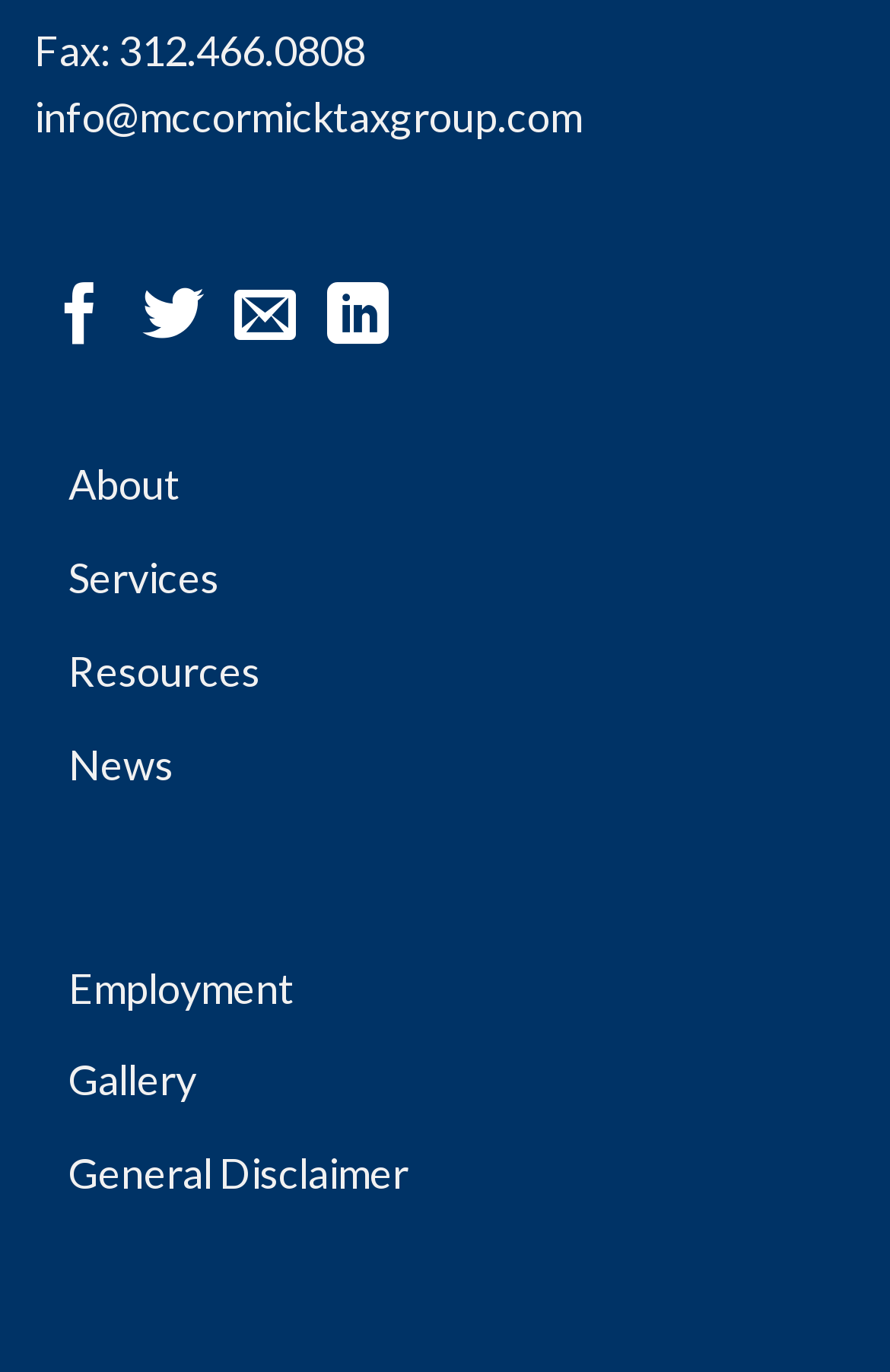Answer the question using only one word or a concise phrase: How can I contact McCormick Tax Group via email?

info@mccormicktaxgroup.com